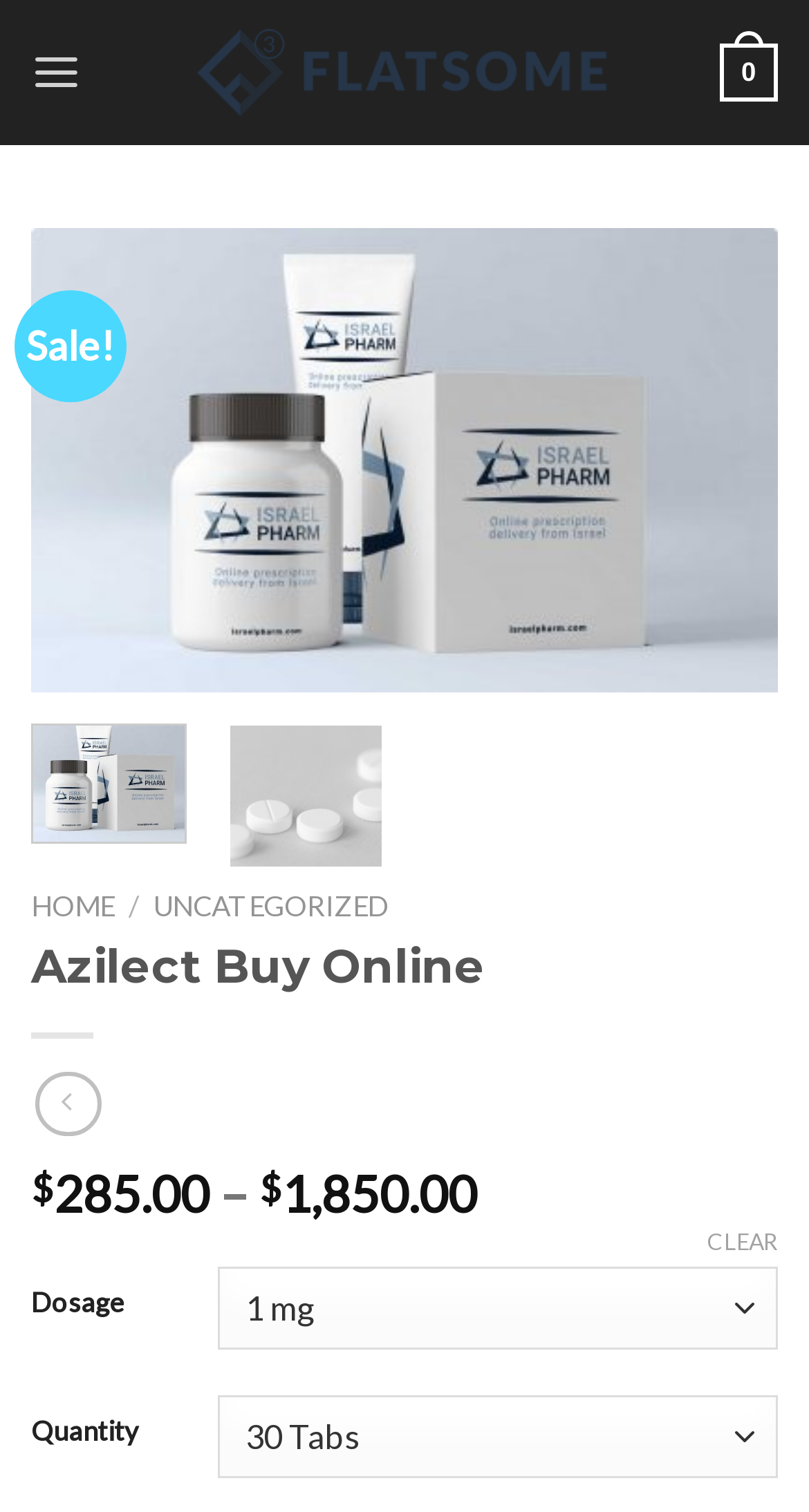Could you highlight the region that needs to be clicked to execute the instruction: "Click the 'CLEAR' link"?

[0.874, 0.812, 0.962, 0.832]